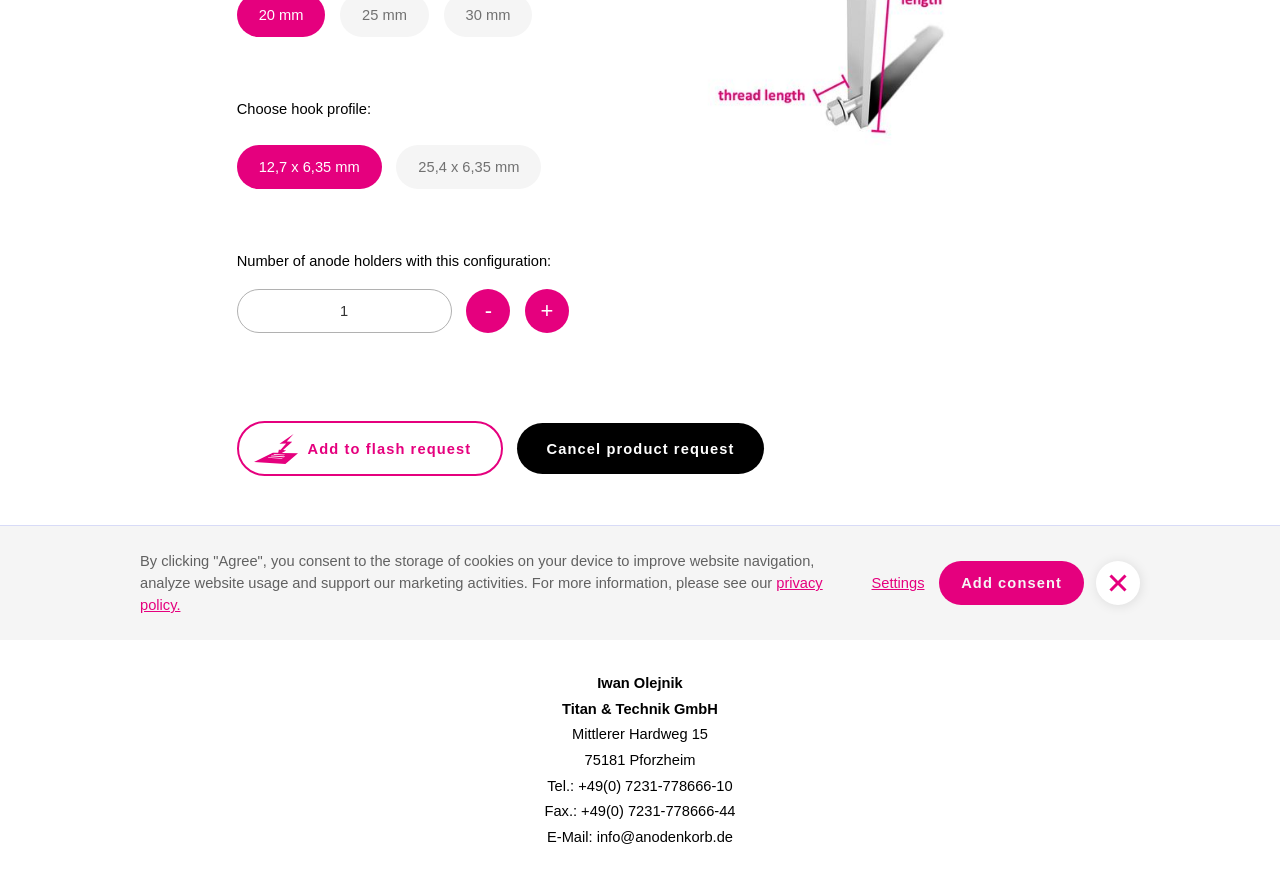Please determine the bounding box coordinates for the element with the description: "input value="1" parent_node: - name="anzahl"".

[0.185, 0.323, 0.353, 0.372]